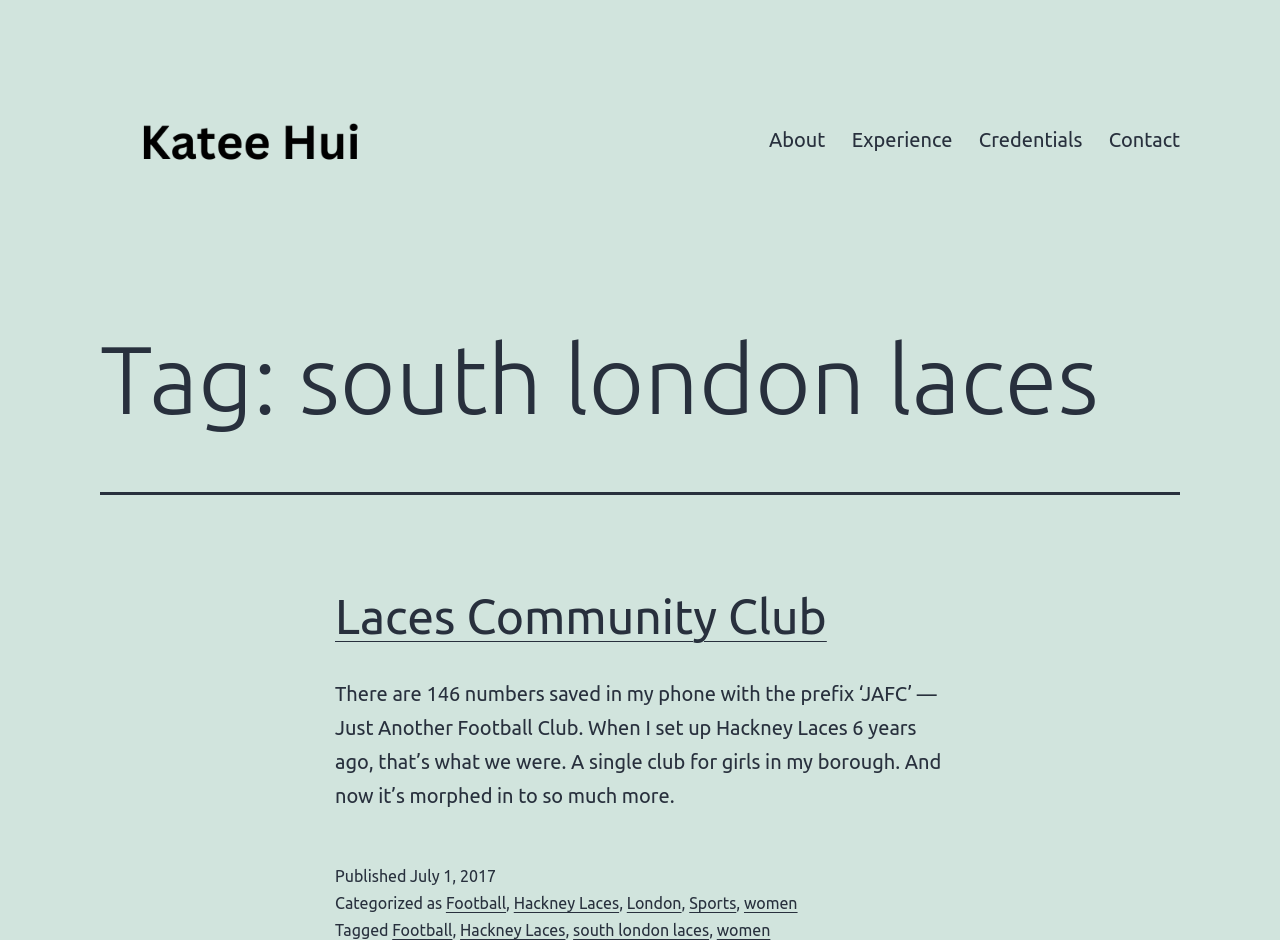Explain the webpage in detail, including its primary components.

The webpage appears to be a blog post or article about "south london laces" by Katee Hui. At the top left, there is a link to "Katee Hui" accompanied by an image, which is likely a profile picture or logo. Below this, there is another link to "Katee Hui" without an image.

On the right side of the page, there is a primary navigation menu with links to "About", "Experience", "Credentials", and "Contact". 

The main content of the page is a blog post or article with a heading "Tag: south london laces". Below this, there is a subheading "Laces Community Club" with a link to the same title. The article's text describes how the author set up Hackney Laces six years ago, and how it has evolved into something more. 

The article is followed by a "Published" label and a timestamp "July 1, 2017". There are also categorization labels "Categorized as" and "Tagged" with links to related topics such as "Football", "Hackney Laces", "London", "Sports", and "women".